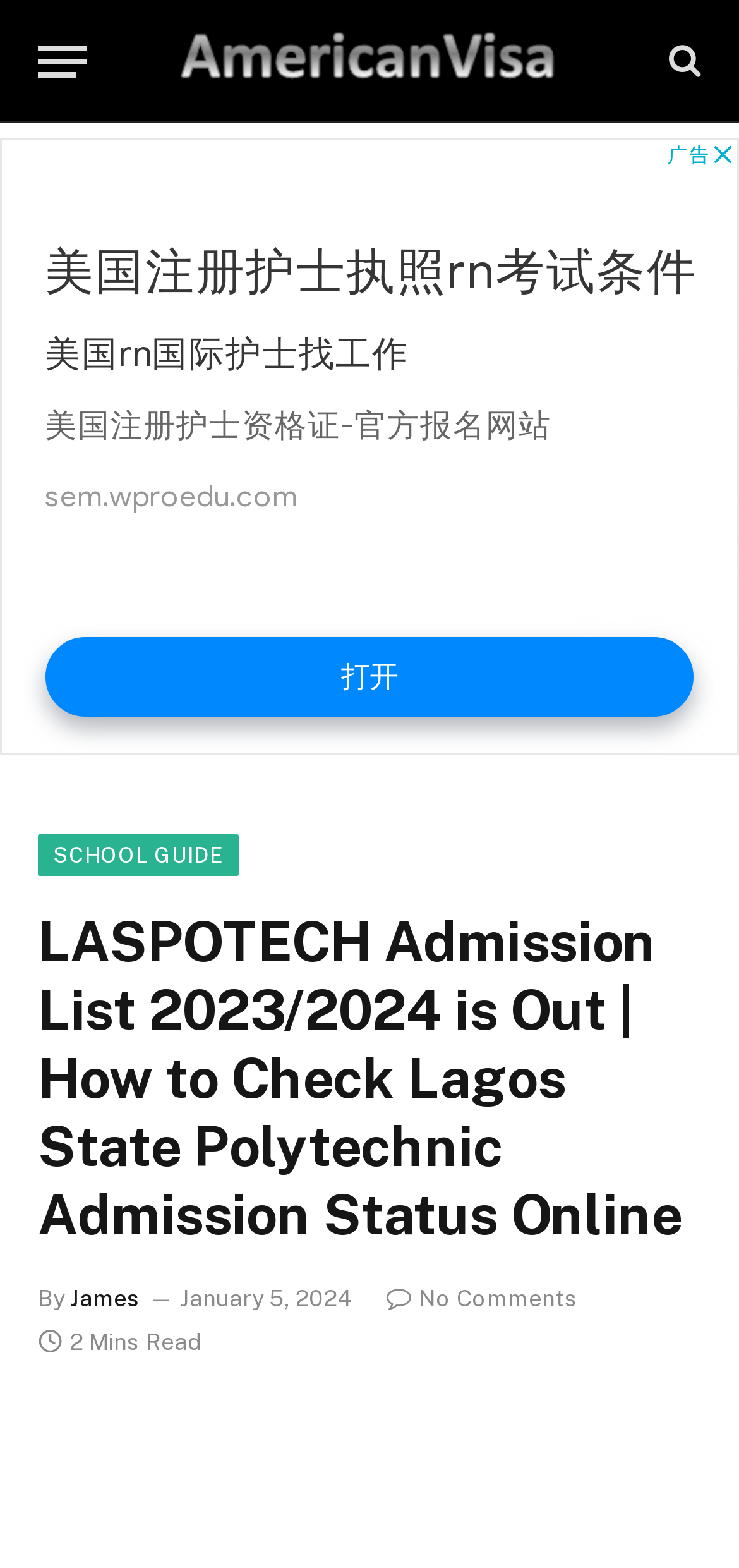When was the article published?
By examining the image, provide a one-word or phrase answer.

January 5, 2024